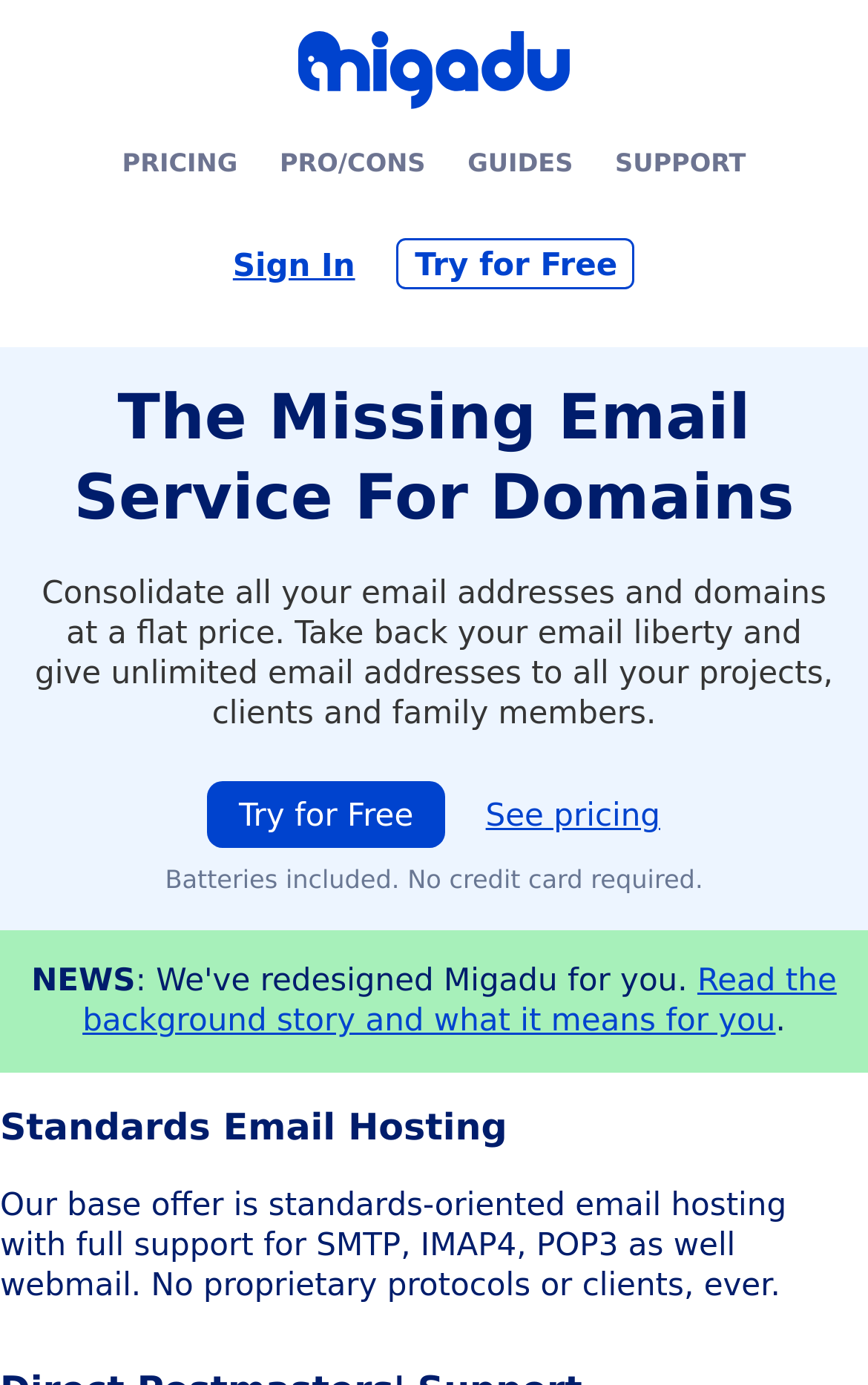What is the topmost link on the webpage?
Look at the screenshot and respond with one word or a short phrase.

Migadu Email